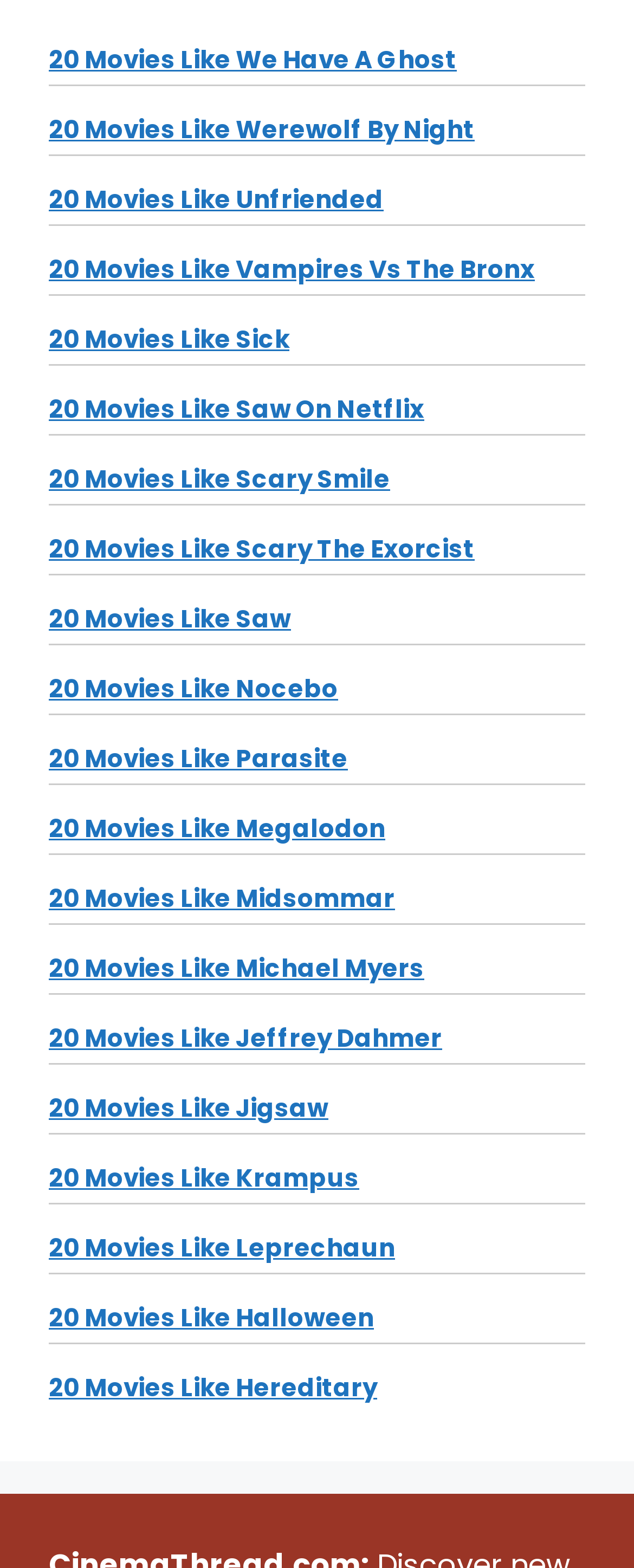Pinpoint the bounding box coordinates of the element you need to click to execute the following instruction: "check out movies like Unfriended". The bounding box should be represented by four float numbers between 0 and 1, in the format [left, top, right, bottom].

[0.077, 0.116, 0.605, 0.138]